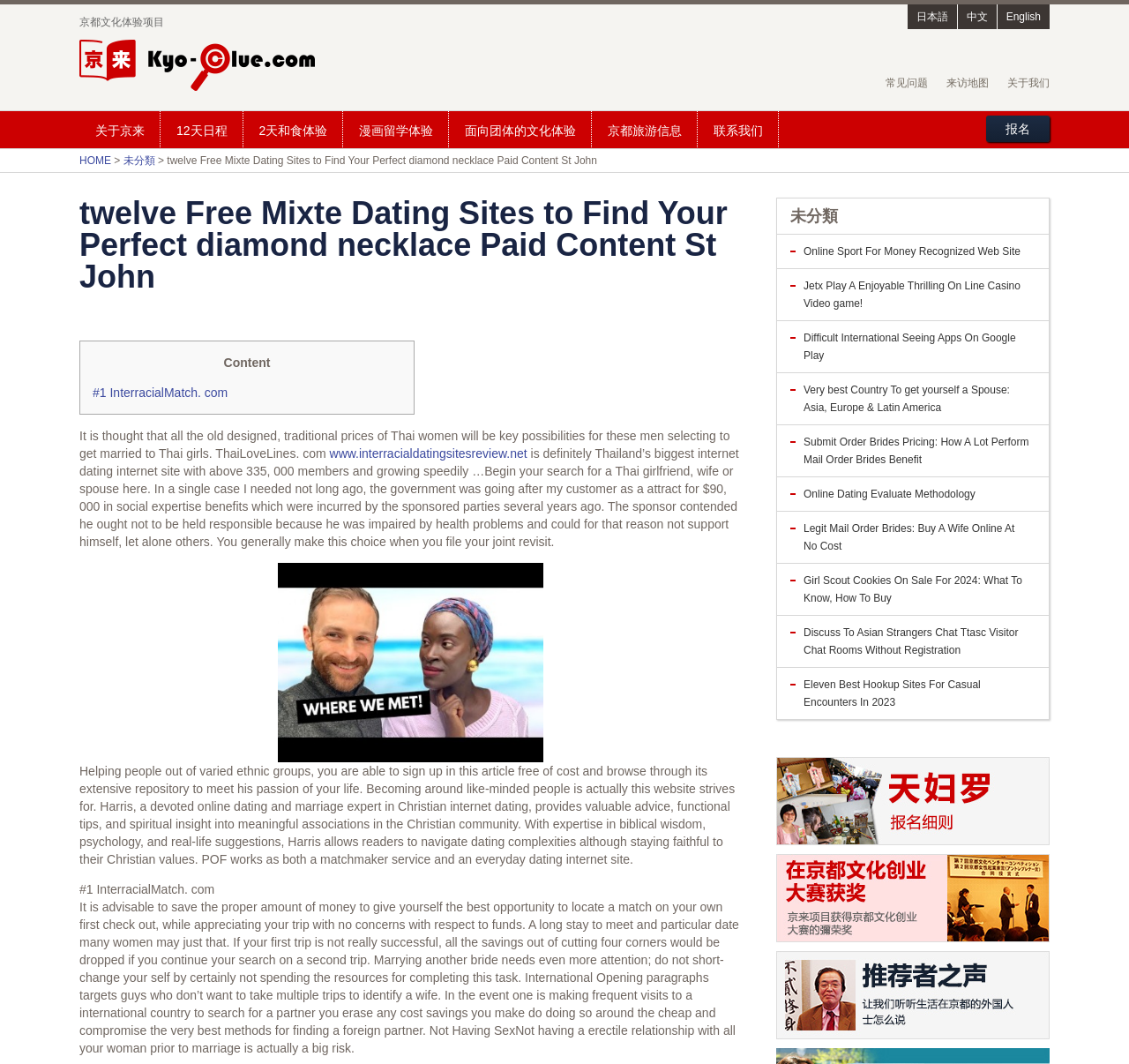Analyze the image and answer the question with as much detail as possible: 
What is the language of the webpage?

Although the webpage has links to other languages such as Chinese and Japanese, the main content of the webpage is in English, indicating that the language of the webpage is English.